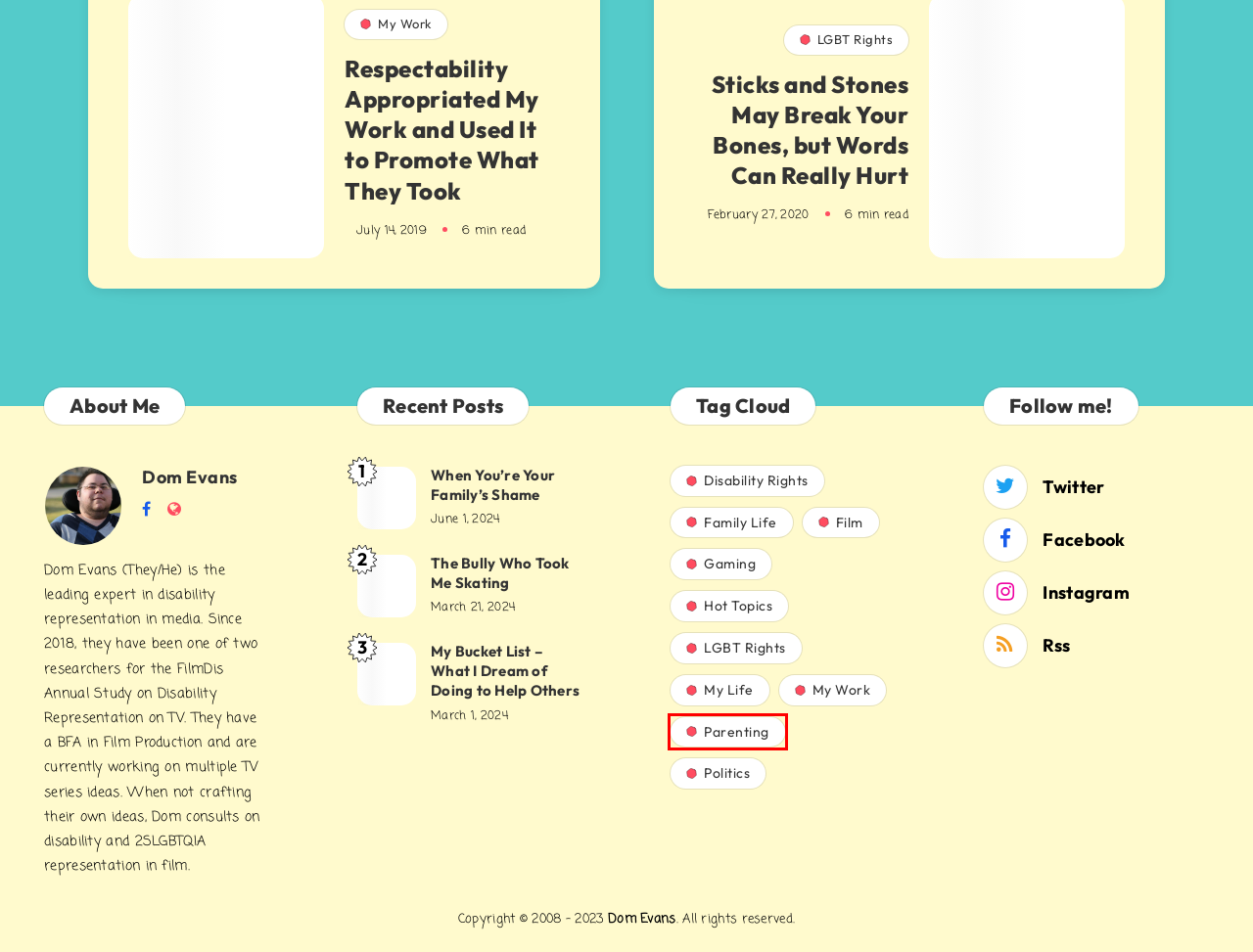Examine the screenshot of a webpage with a red bounding box around a specific UI element. Identify which webpage description best matches the new webpage that appears after clicking the element in the red bounding box. Here are the candidates:
A. LGBT Rights - Dom Evans
B. Family Life - Dom Evans
C. Parenting - Dom Evans
D. Disability Rights - Dom Evans
E. Hot Topics - Dom Evans
F. Film - Dom Evans
G. My Life - Dom Evans
H. Gaming - Dom Evans

C